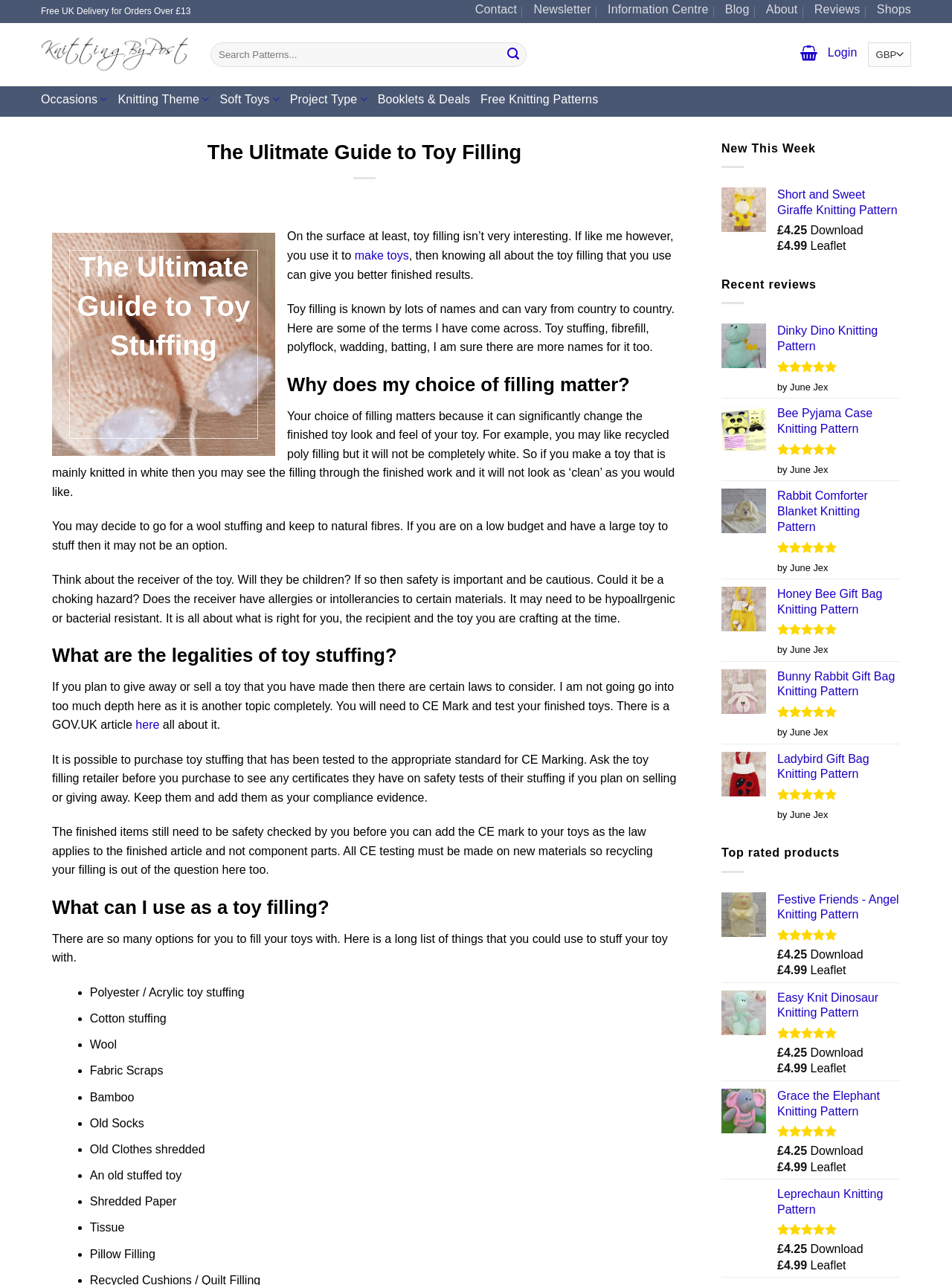What is the main topic of this webpage?
Can you provide a detailed and comprehensive answer to the question?

Based on the webpage content, the main topic is about toy filling, which is evident from the heading 'The Ulitmate Guide to Toy Filling' and the subsequent sections discussing various aspects of toy filling.